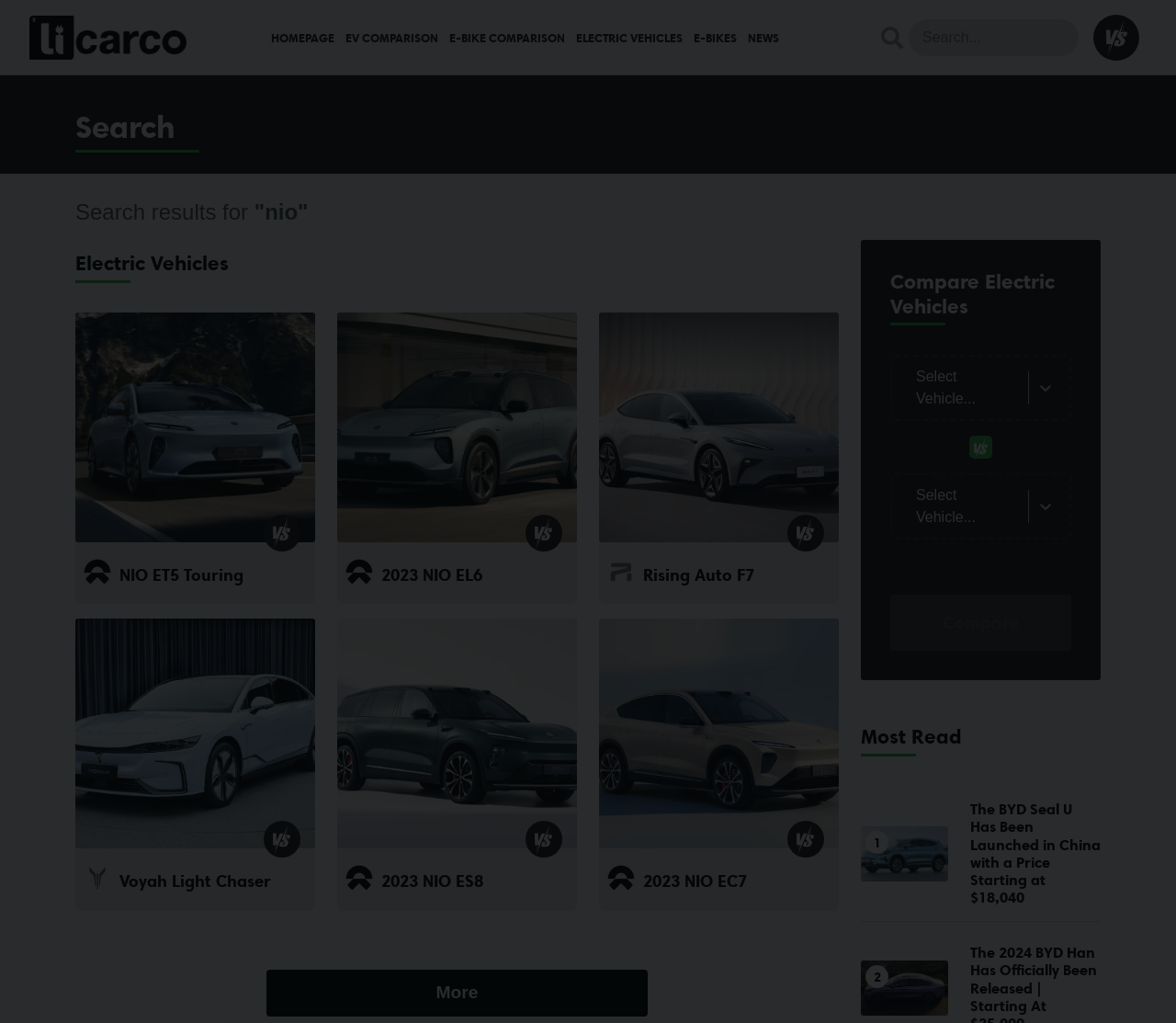How many news articles are listed on this page?
Can you offer a detailed and complete answer to this question?

I counted the number of links with headings that describe news articles, such as 'The BYD Seal U Has Been Launched in China with a Price Starting at $18,040'. There are 2 of them.